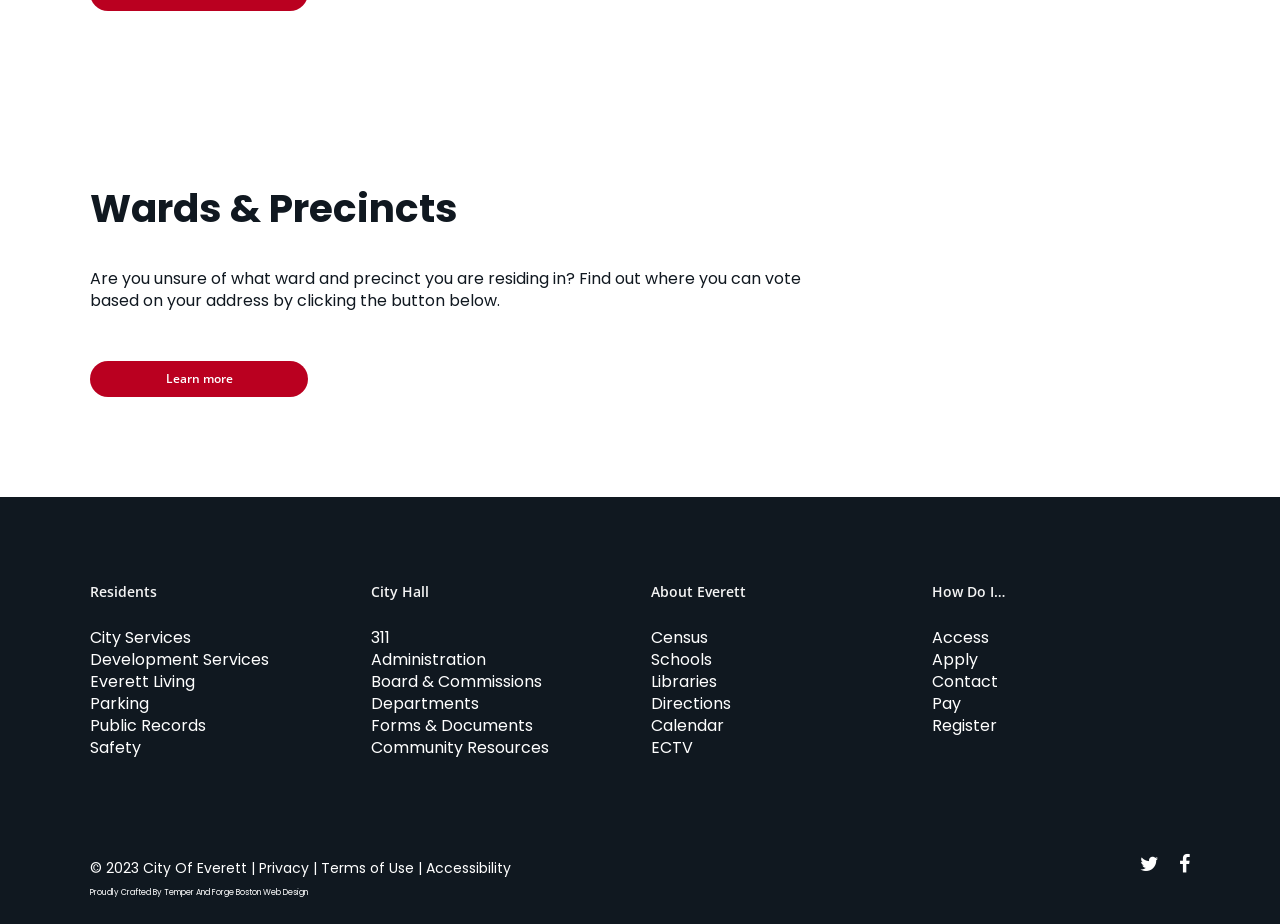Using the details from the image, please elaborate on the following question: What are the main categories on the webpage?

The webpage is divided into four main categories, each with its own heading: 'Residents', 'City Hall', 'About Everett', and 'How Do I…'. These categories contain links to various city services, resources, and information.